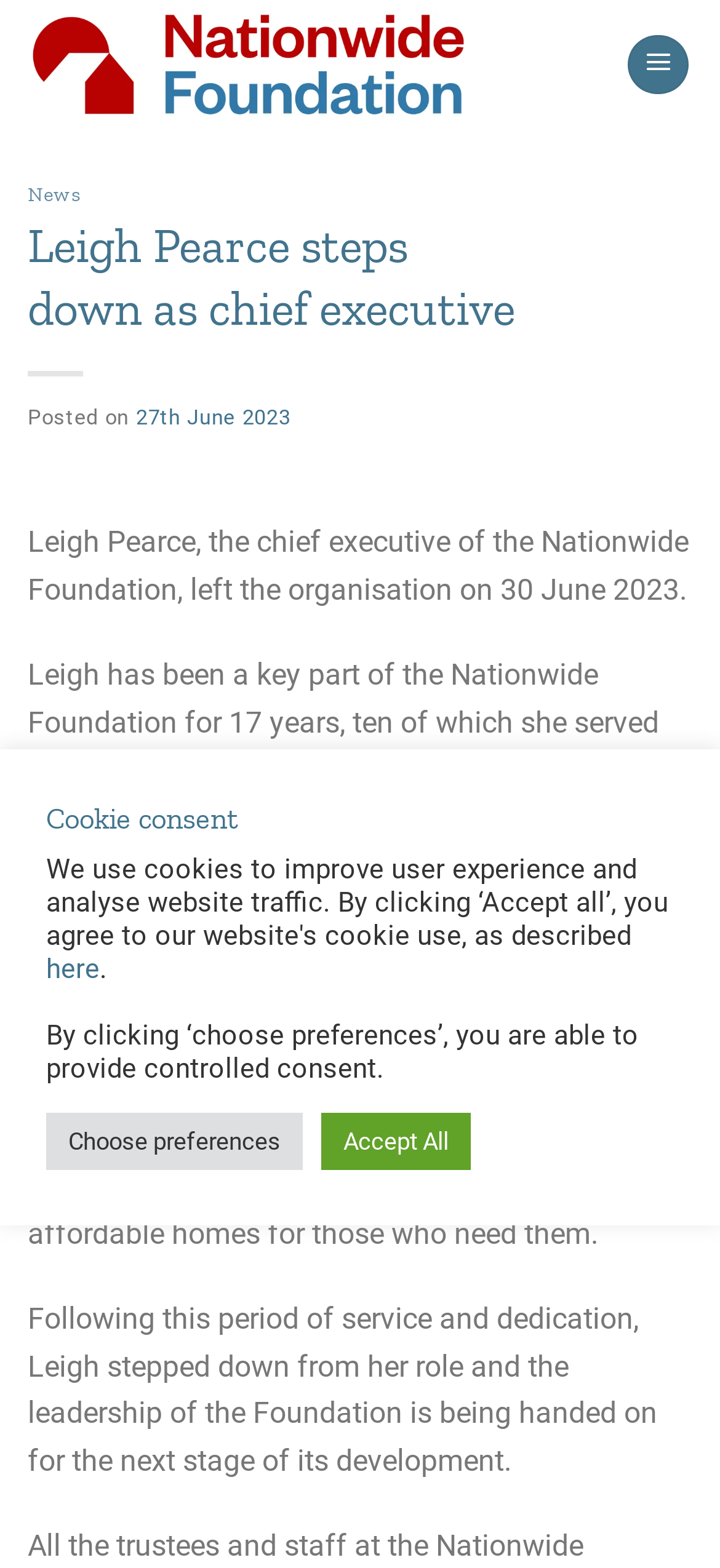Using the format (top-left x, top-left y, bottom-right x, bottom-right y), provide the bounding box coordinates for the described UI element. All values should be floating point numbers between 0 and 1: Choose preferences

[0.064, 0.71, 0.421, 0.746]